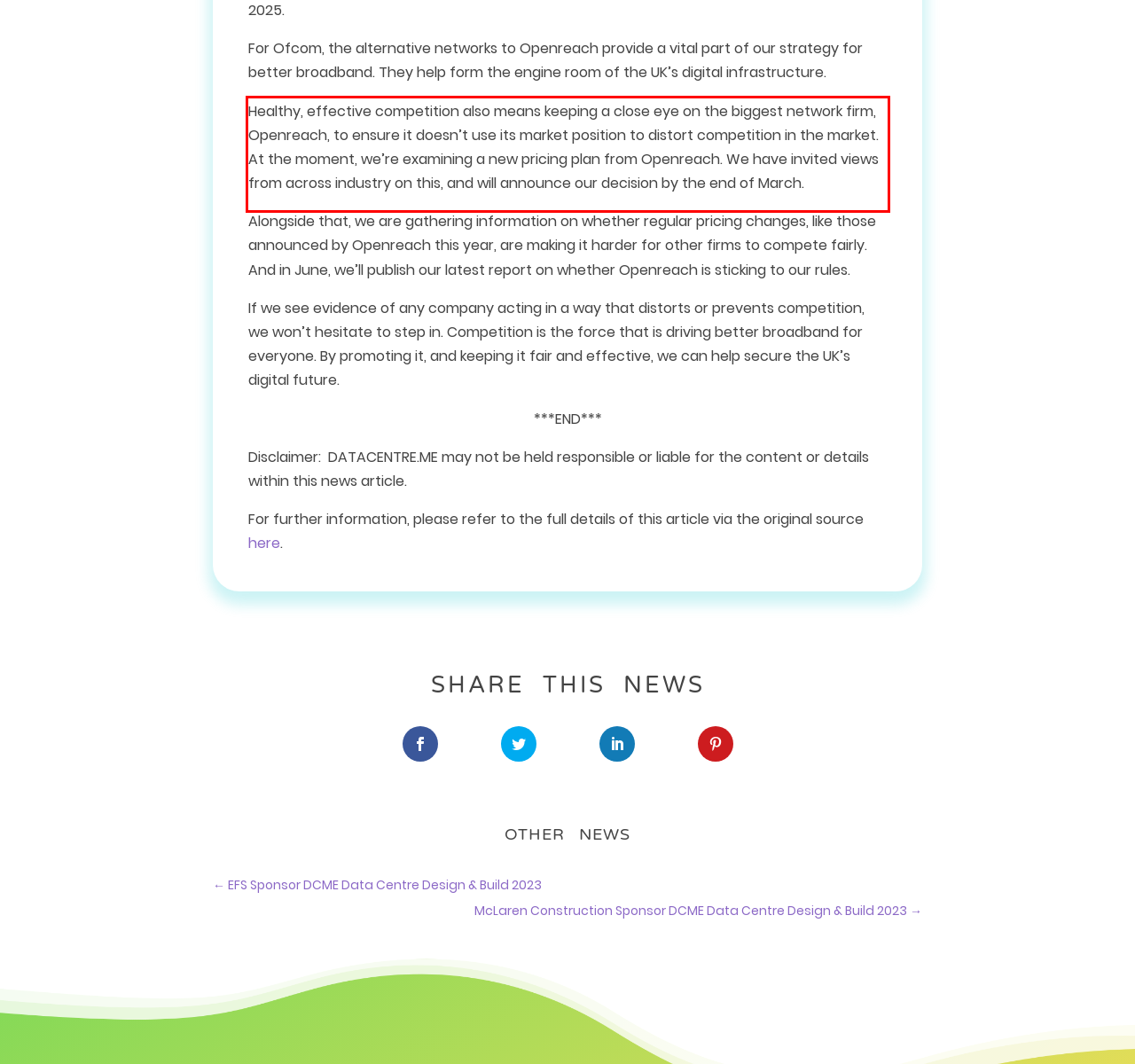Given a webpage screenshot, locate the red bounding box and extract the text content found inside it.

Healthy, effective competition also means keeping a close eye on the biggest network firm, Openreach, to ensure it doesn’t use its market position to distort competition in the market. At the moment, we’re examining a new pricing plan from Openreach. We have invited views from across industry on this, and will announce our decision by the end of March.